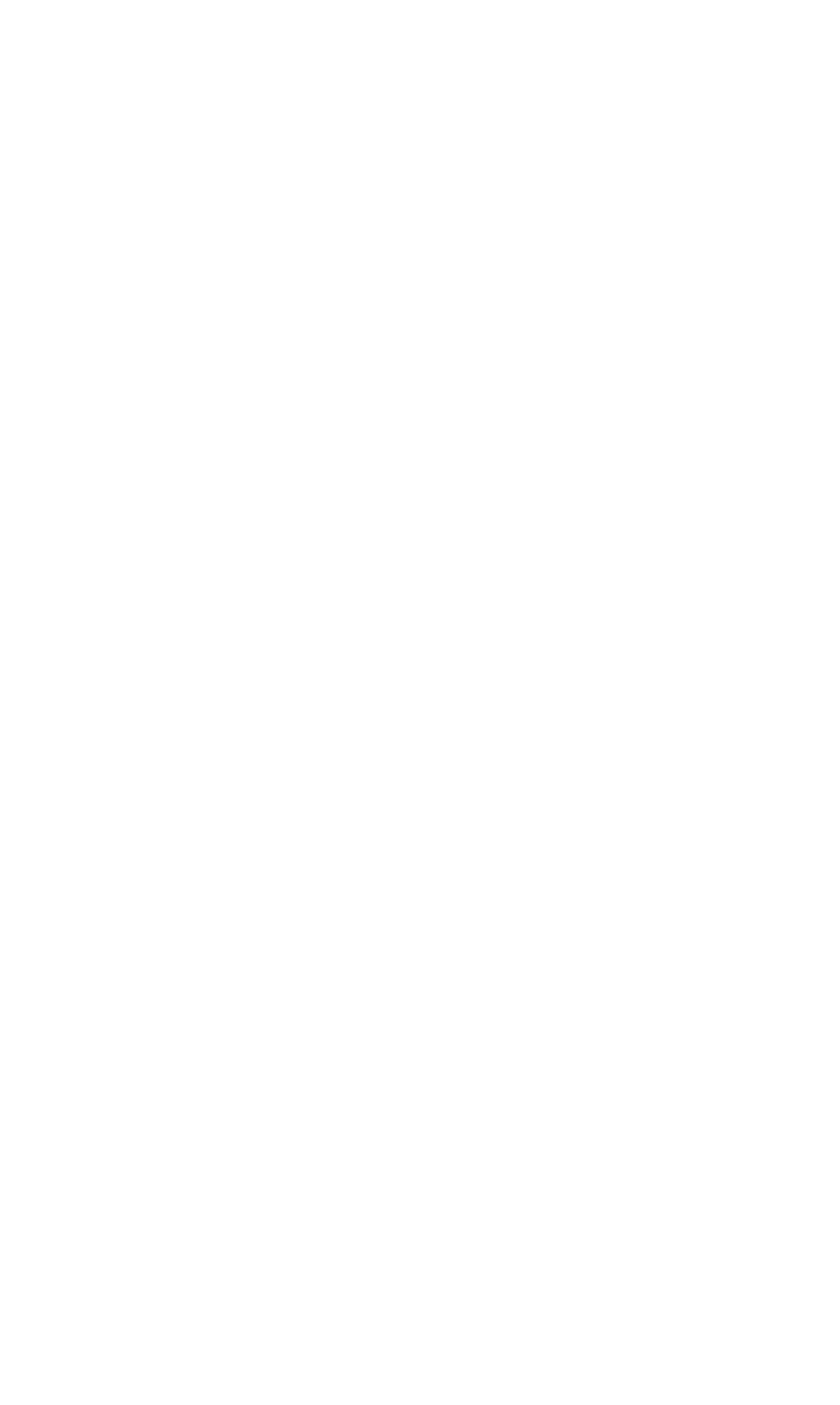Determine the bounding box for the described UI element: "All 'A' meds...".

None